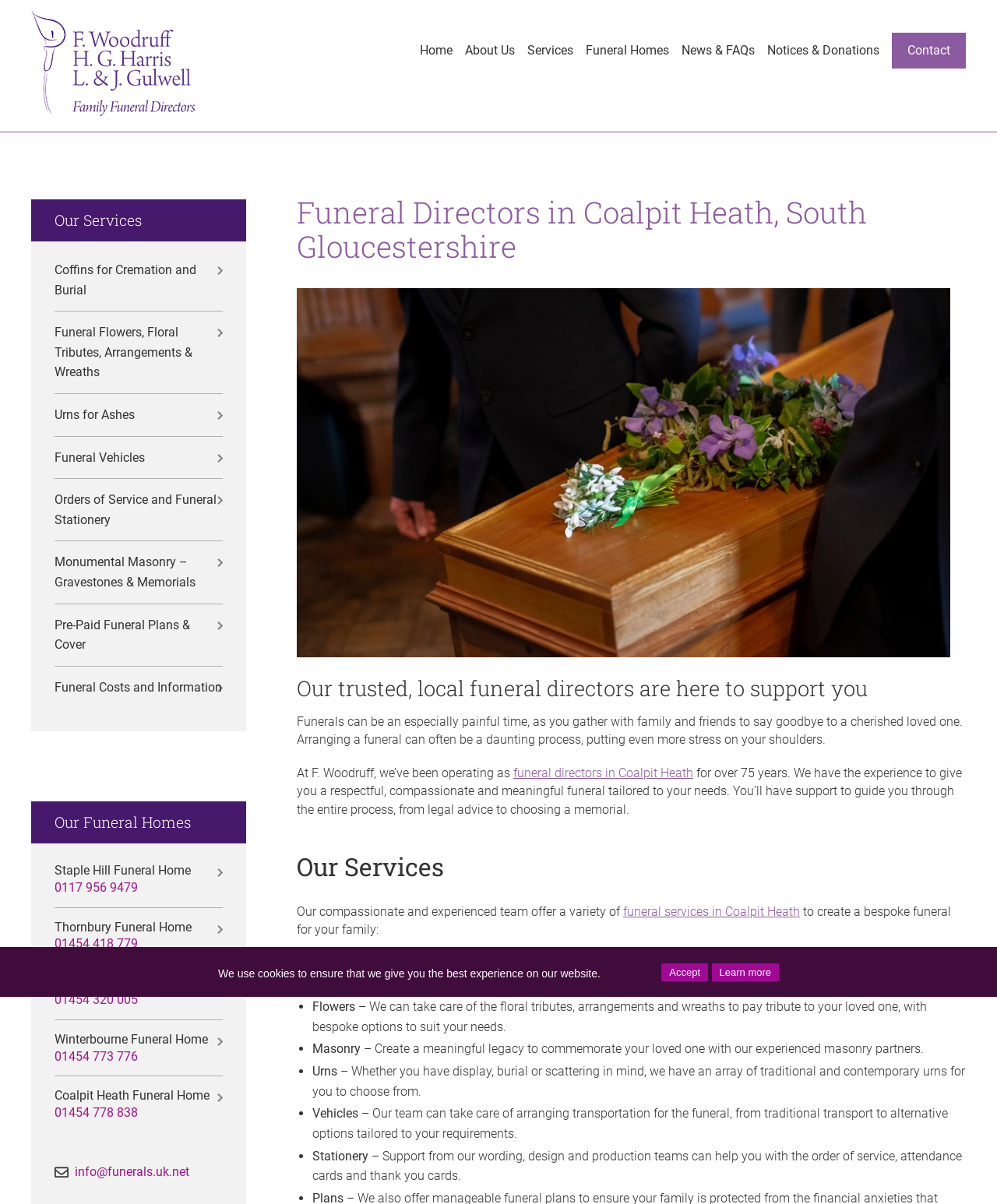Given the element description, predict the bounding box coordinates in the format (top-left x, top-left y, bottom-right x, bottom-right y). Make sure all values are between 0 and 1. Here is the element description: Funeral Vehicles

[0.055, 0.372, 0.223, 0.388]